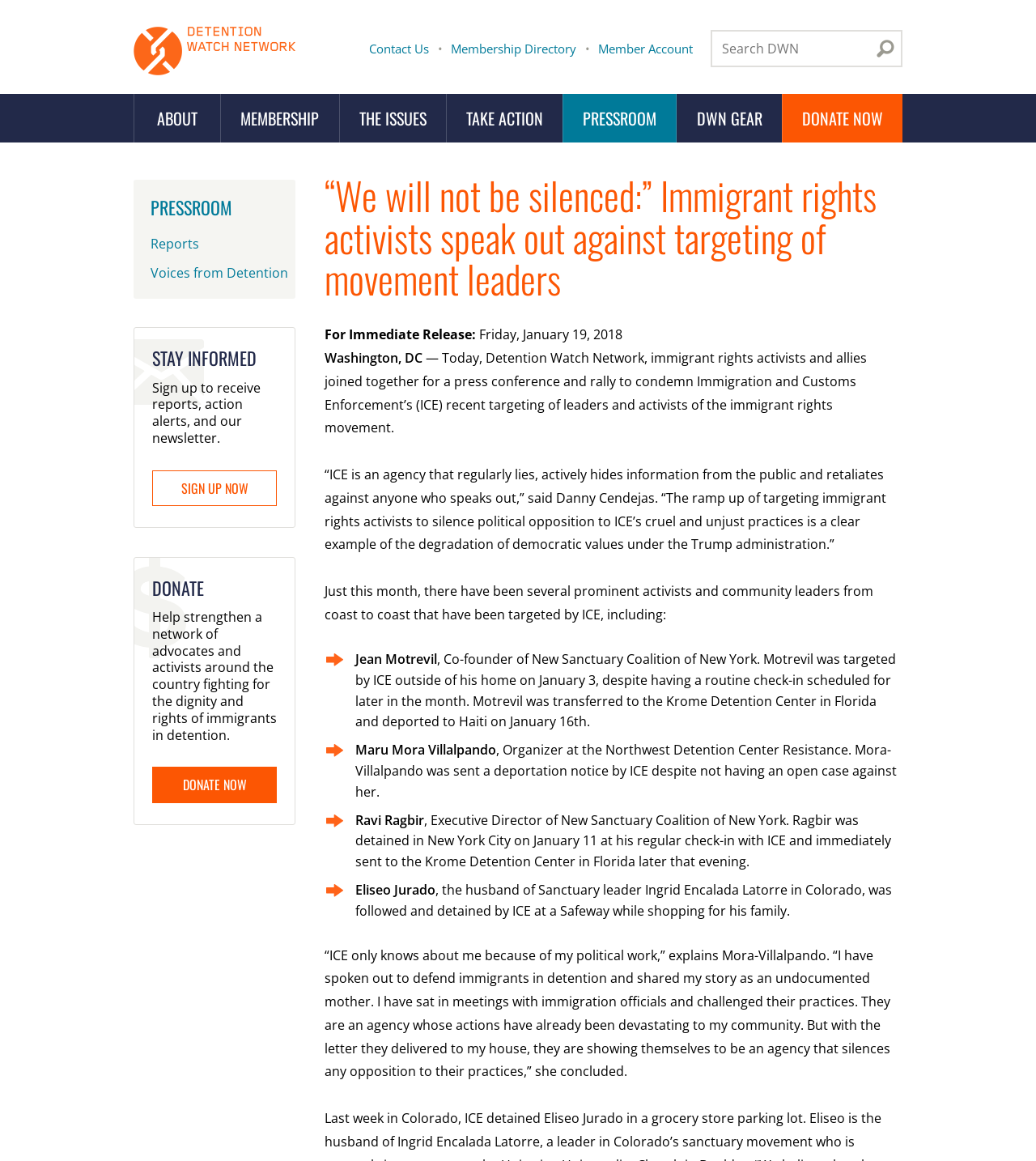Answer the question with a single word or phrase: 
What is the purpose of the press conference?

To condemn ICE's targeting of movement leaders